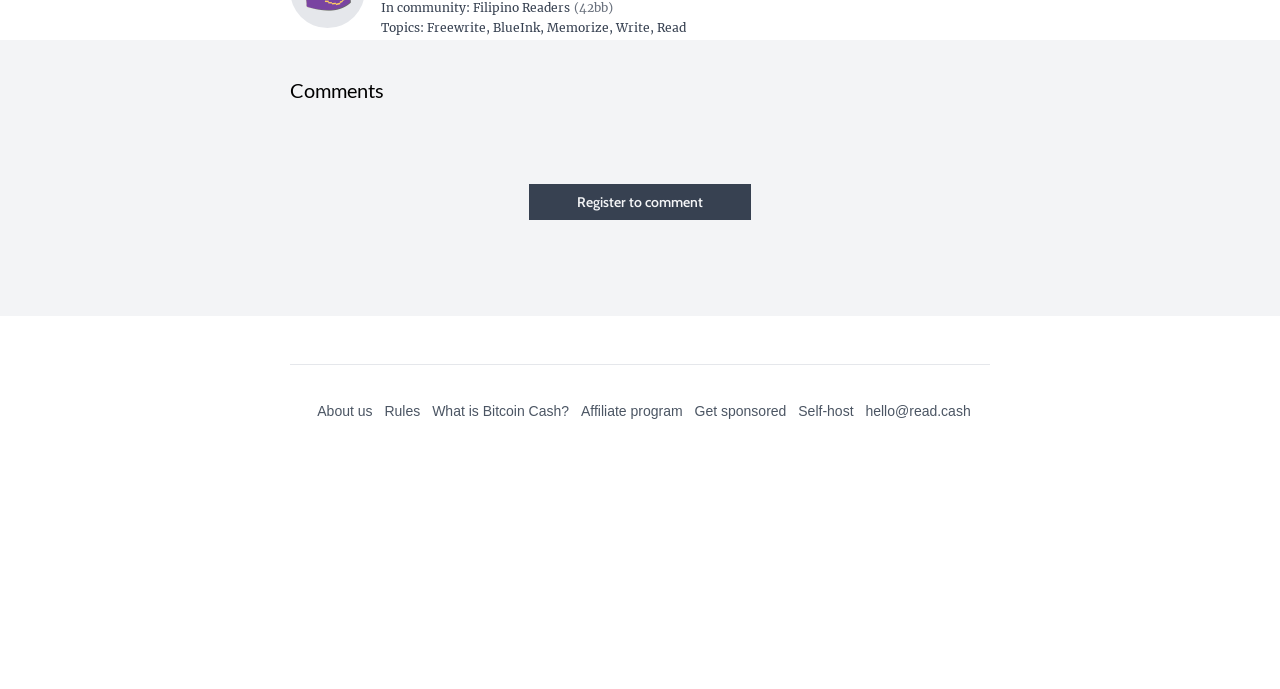Point out the bounding box coordinates of the section to click in order to follow this instruction: "Click the 'ABOUT' link".

None